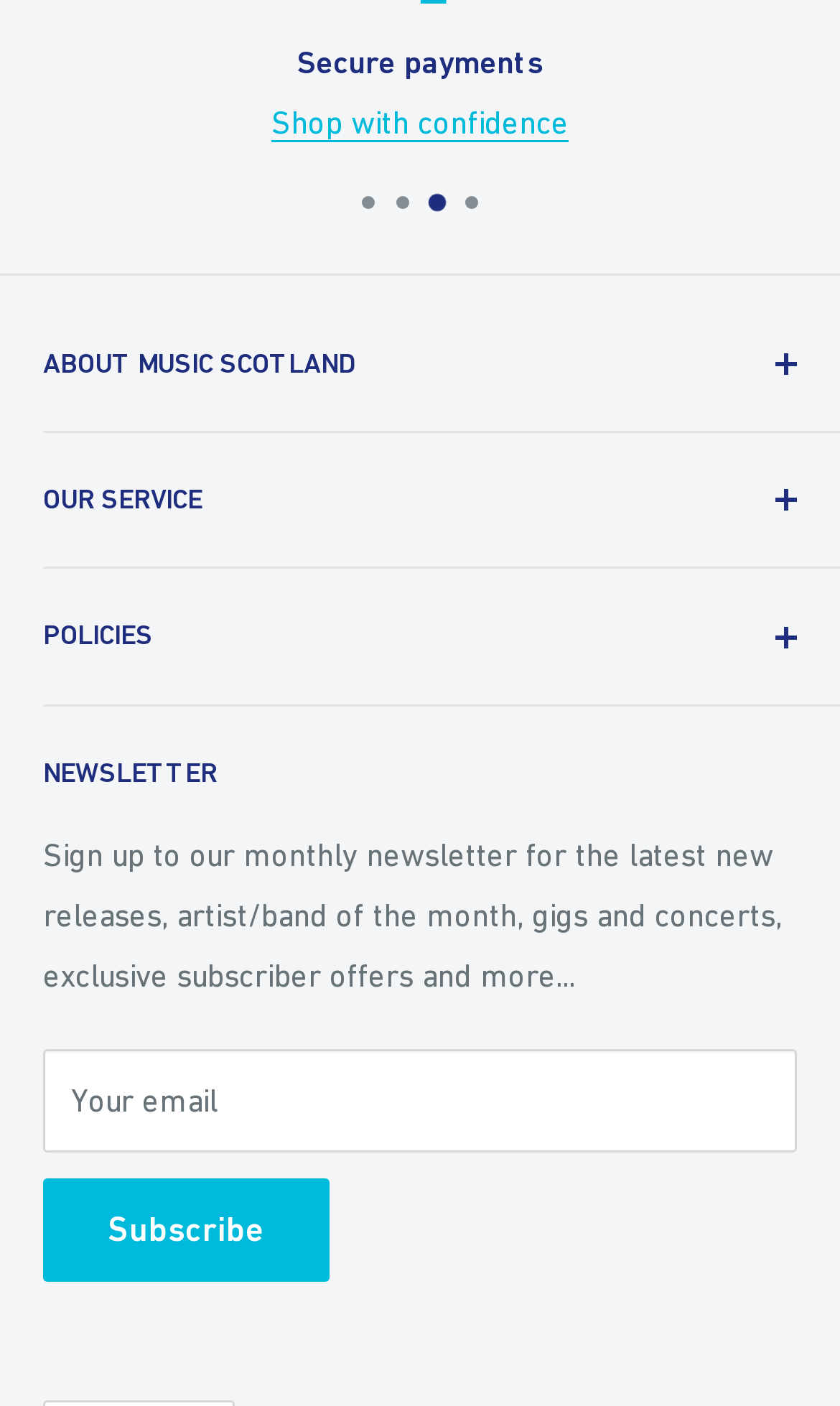Based on the element description Contact Us, identify the bounding box coordinates for the UI element. The coordinates should be in the format (top-left x, top-left y, bottom-right x, bottom-right y) and within the 0 to 1 range.

[0.051, 0.439, 0.897, 0.486]